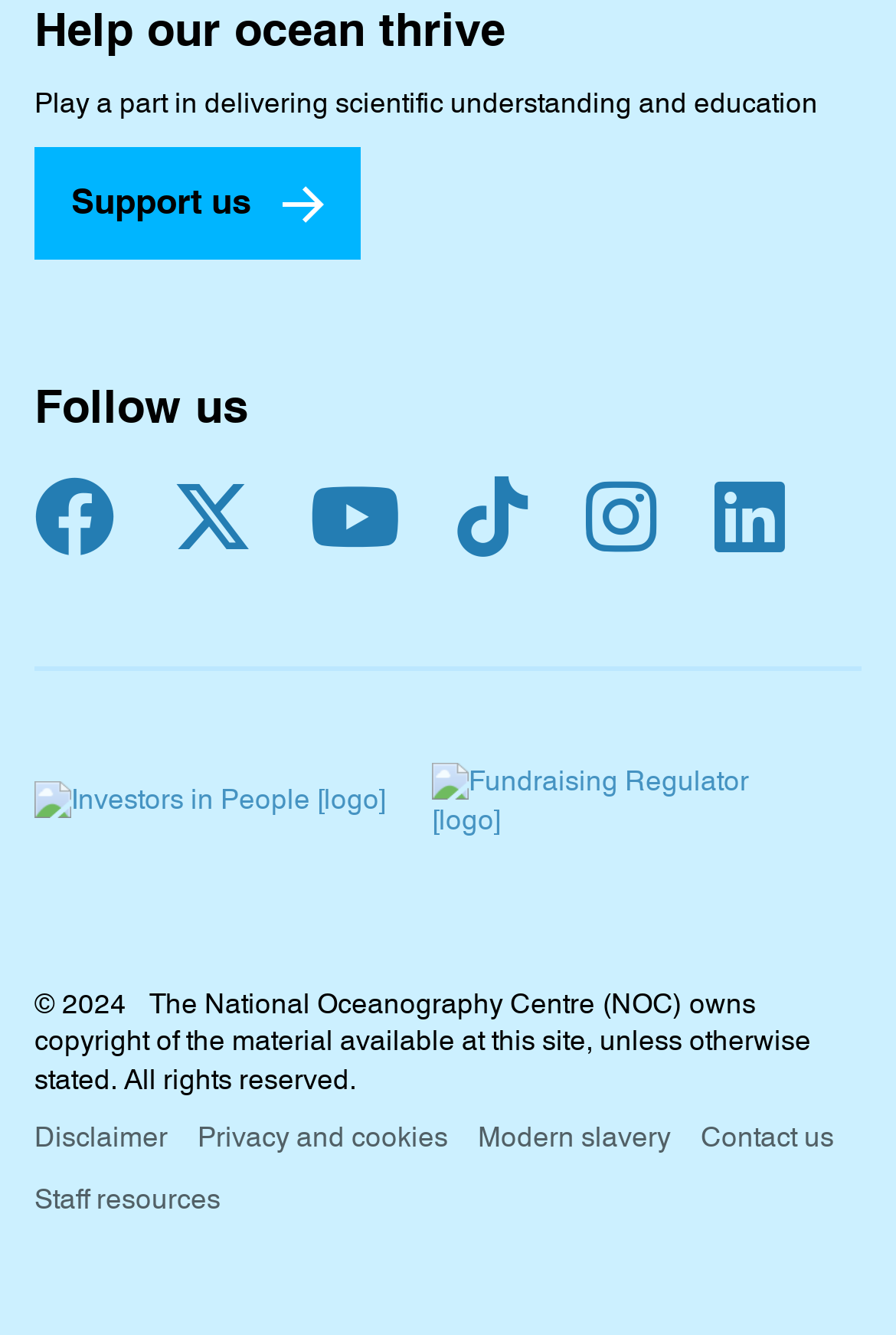Extract the bounding box coordinates of the UI element described by: "Staff resources". The coordinates should include four float numbers ranging from 0 to 1, e.g., [left, top, right, bottom].

[0.038, 0.884, 0.246, 0.91]